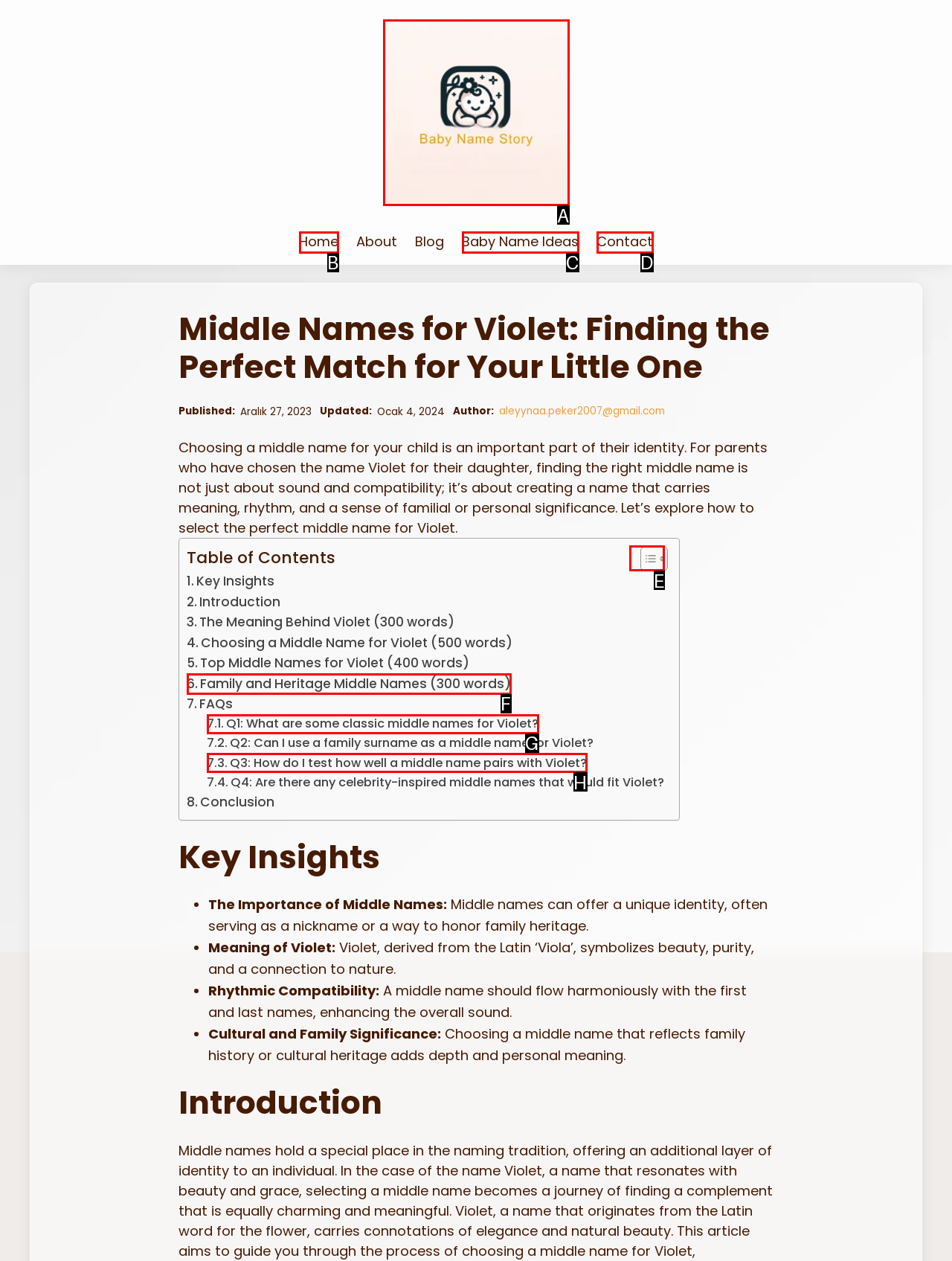Select the correct option from the given choices to perform this task: Toggle the table of content. Provide the letter of that option.

E